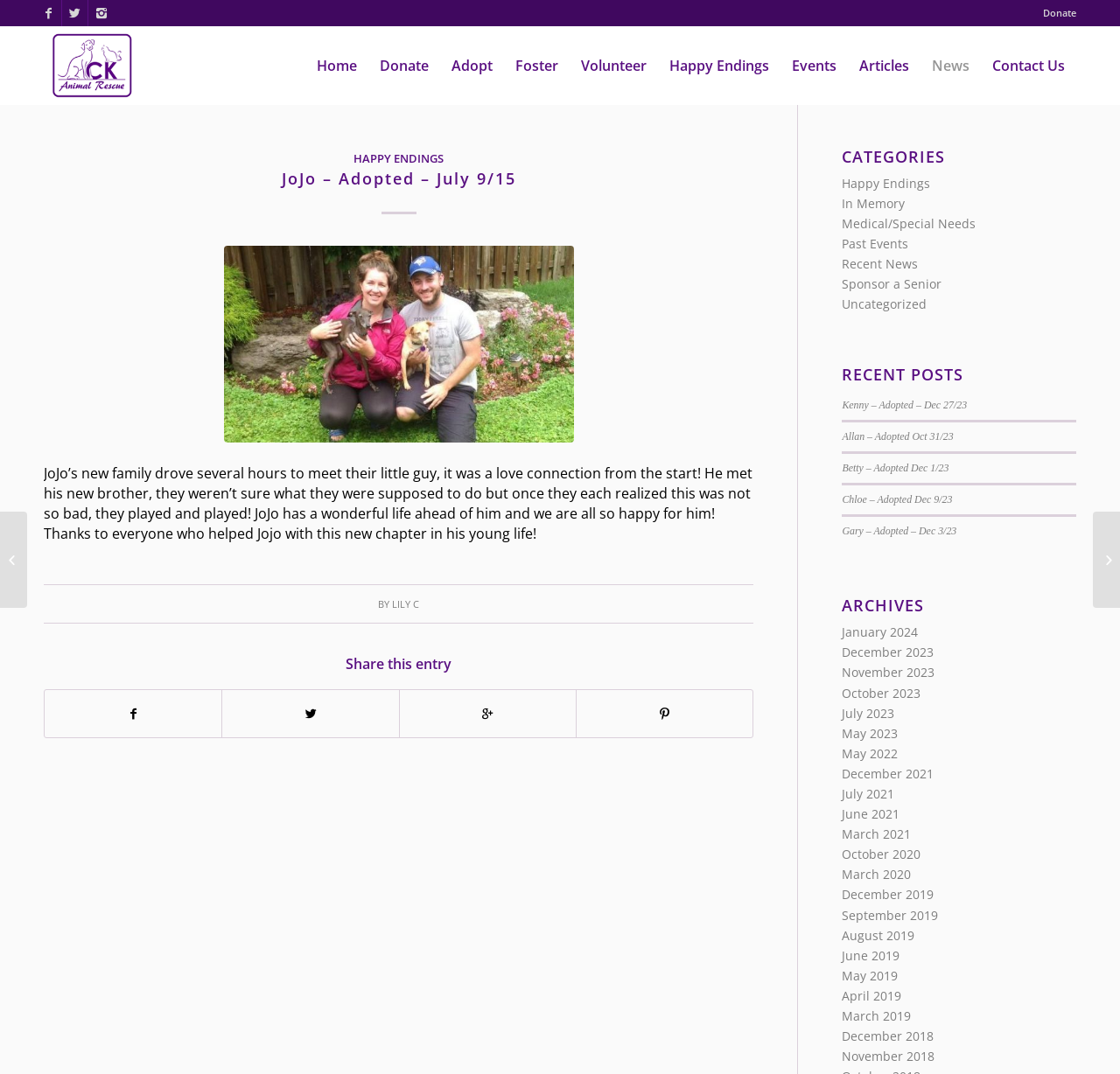How many links are there in the 'CATEGORIES' section?
Answer the question with a detailed explanation, including all necessary information.

The 'CATEGORIES' section has 8 links, namely 'Happy Endings', 'In Memory', 'Medical/Special Needs', 'Past Events', 'Recent News', 'Sponsor a Senior', and 'Uncategorized'.